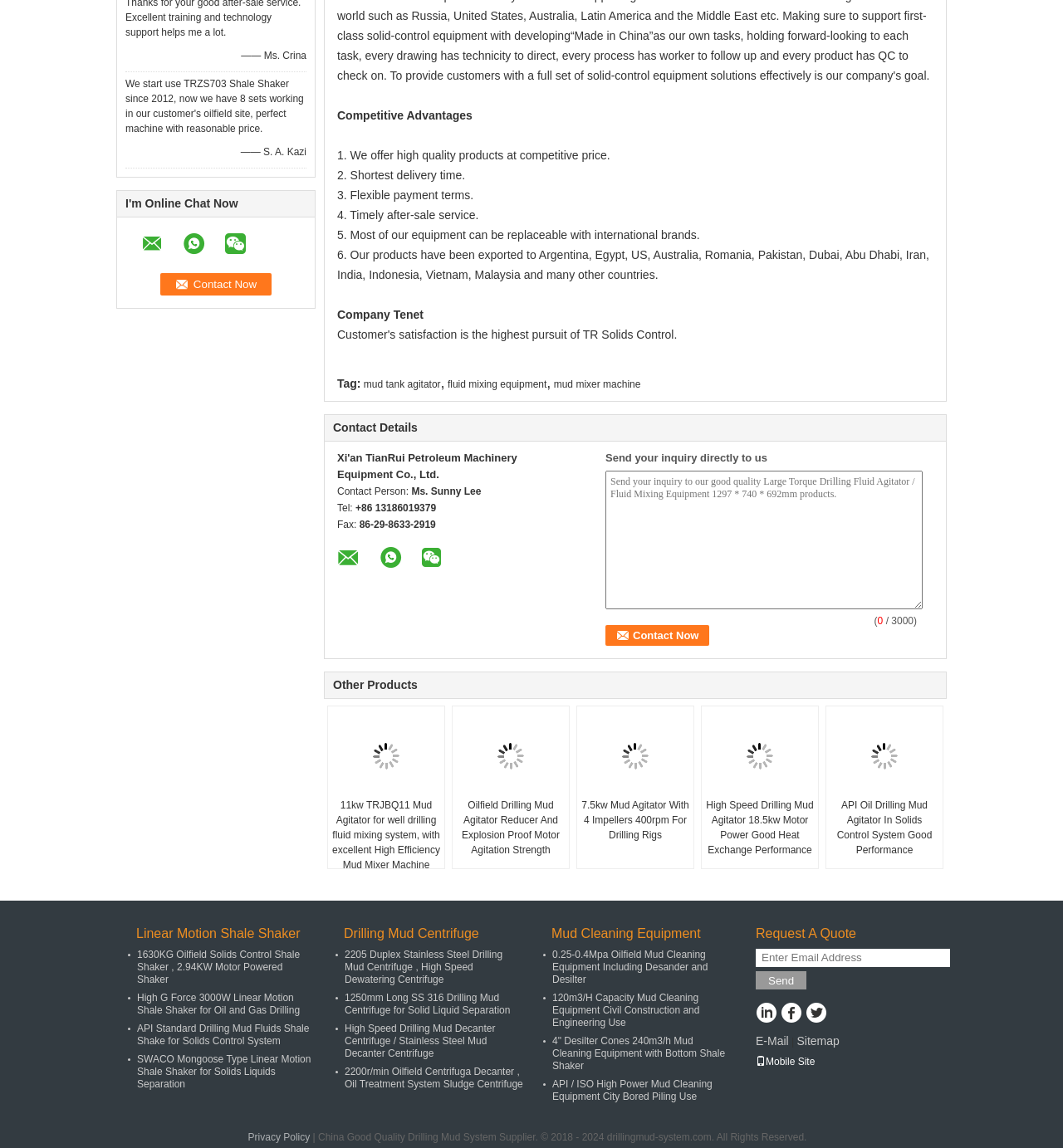Please provide a detailed answer to the question below by examining the image:
How many links are there in the 'DescriptionList' section?

I counted the number of links listed under the 'DescriptionList' section, which are 12 in total.